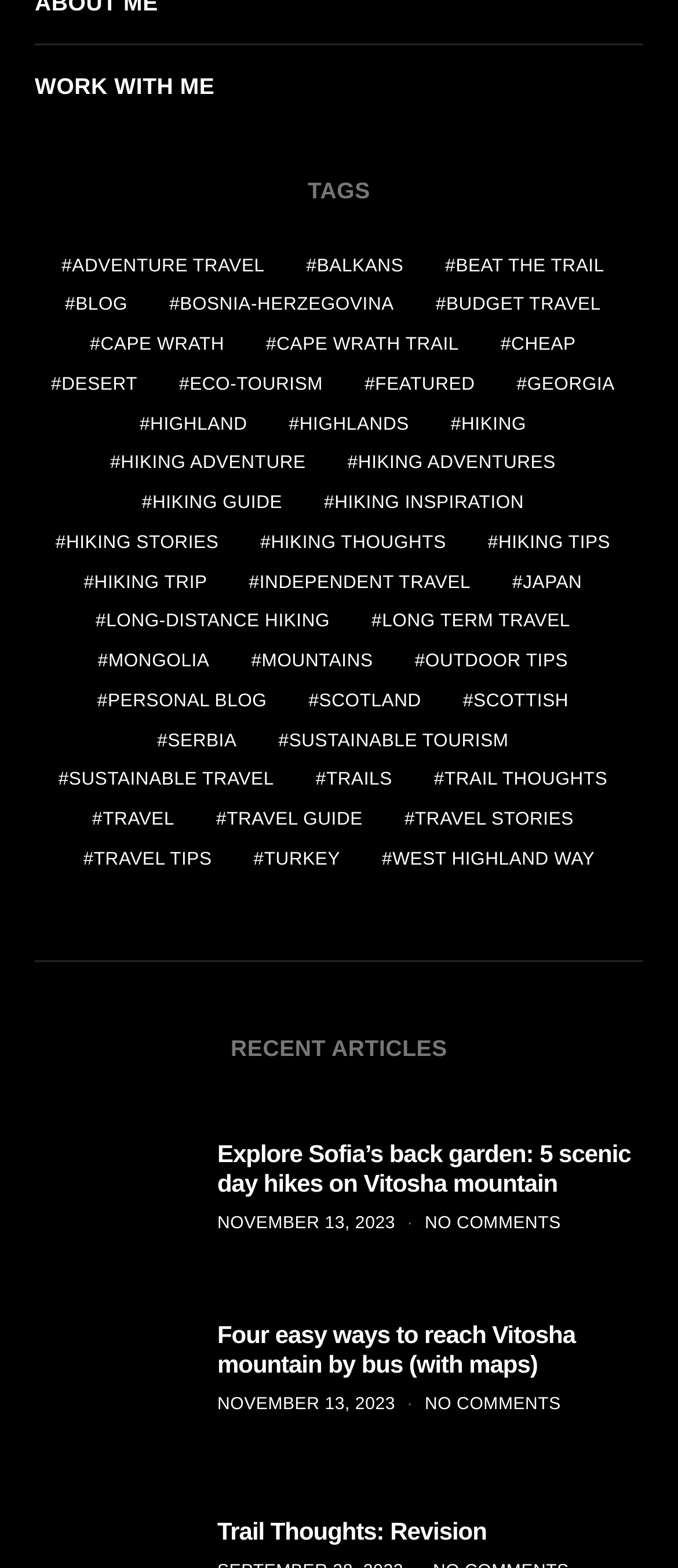Locate the bounding box coordinates of the element you need to click to accomplish the task described by this instruction: "Read about 'HIKING'".

[0.647, 0.262, 0.794, 0.28]